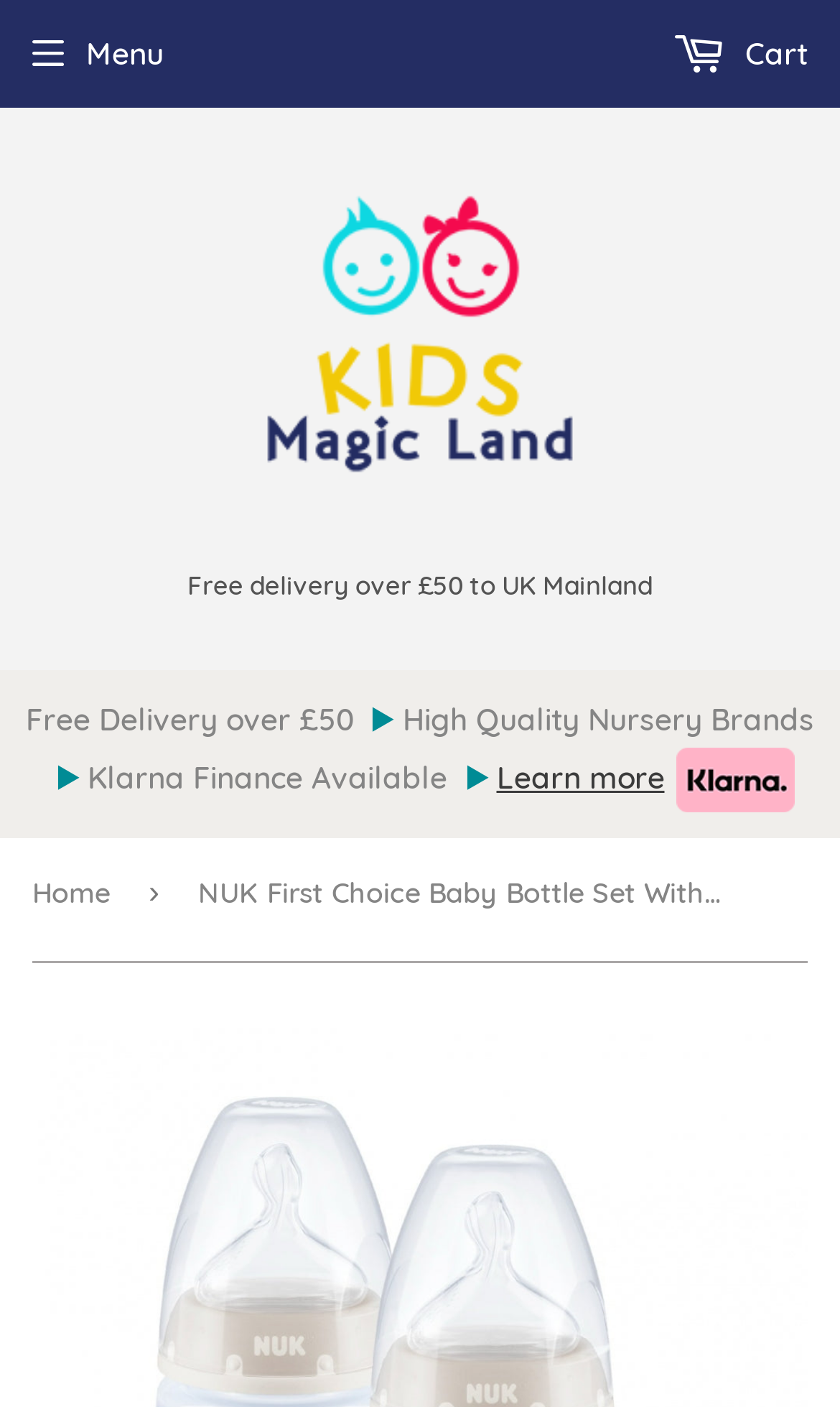Generate a thorough description of the webpage.

The webpage is about a product, specifically the NUK First Choice Plus baby bottle with temperature control, 150ml, for 0-6 months, with a medium feed hole. 

At the top of the page, there is a large image taking up most of the width, with a link to "Kids Magic Land" on the top right corner. Below this, there is a text stating "Free delivery over £50 to UK Mainland". 

On the top left corner, there is a menu button and a link to the cart. Below this, there are three sections with text and images. The first section has the text "Free Delivery over £50" with an image on its right. The second section has the text "High Quality Nursery Brands" with an image on its left. The third section has the text "Klarna Finance Available" with an image on its left and a "Learn more" link on its right.

Further down, there is a navigation section with breadcrumbs, showing the path "Home" to the current page.